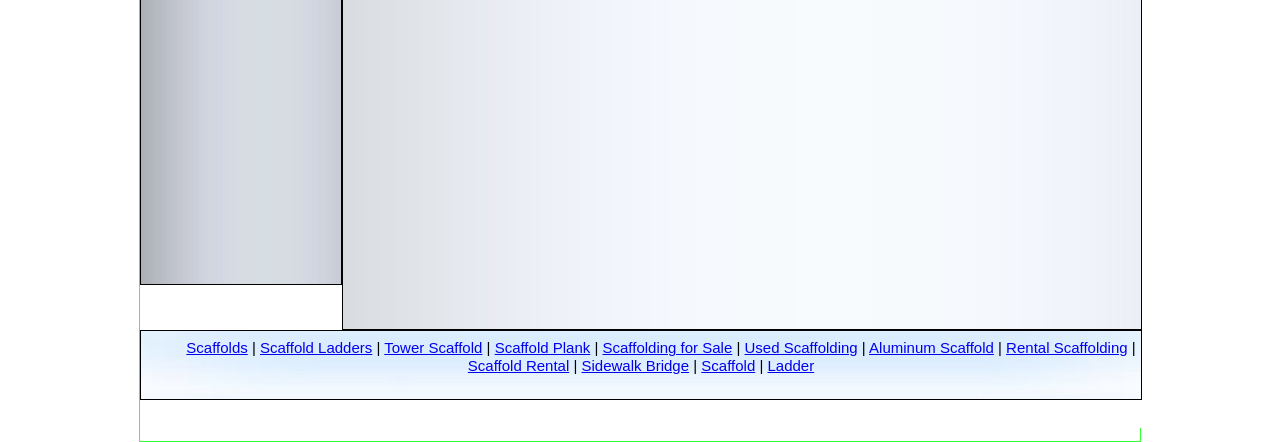Locate the bounding box coordinates of the clickable area needed to fulfill the instruction: "Visit Scaffold Ladders".

[0.203, 0.768, 0.291, 0.806]